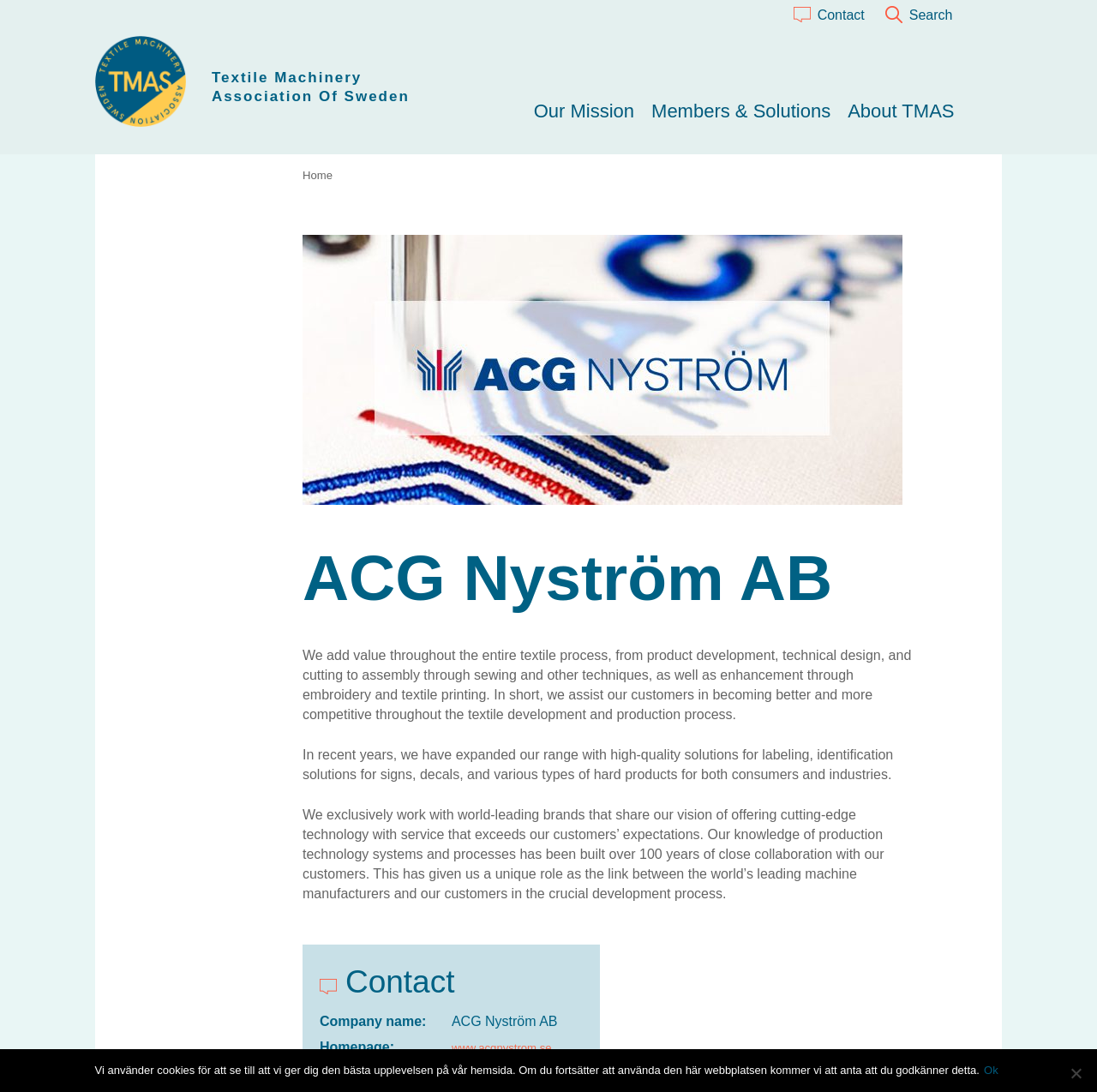Please provide the bounding box coordinate of the region that matches the element description: Textile Machinery Association of Sweden. Coordinates should be in the format (top-left x, top-left y, bottom-right x, bottom-right y) and all values should be between 0 and 1.

[0.193, 0.063, 0.453, 0.097]